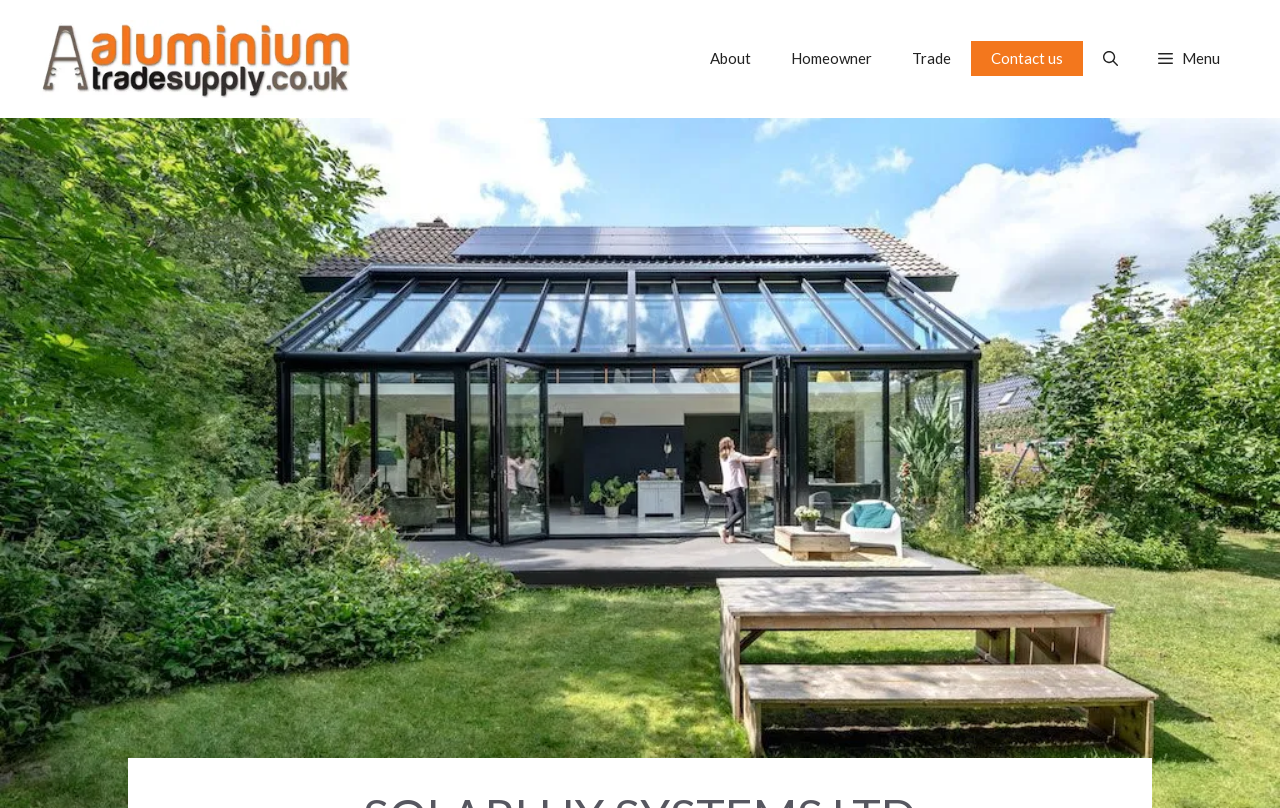Answer in one word or a short phrase: 
How many links are in the primary navigation?

5